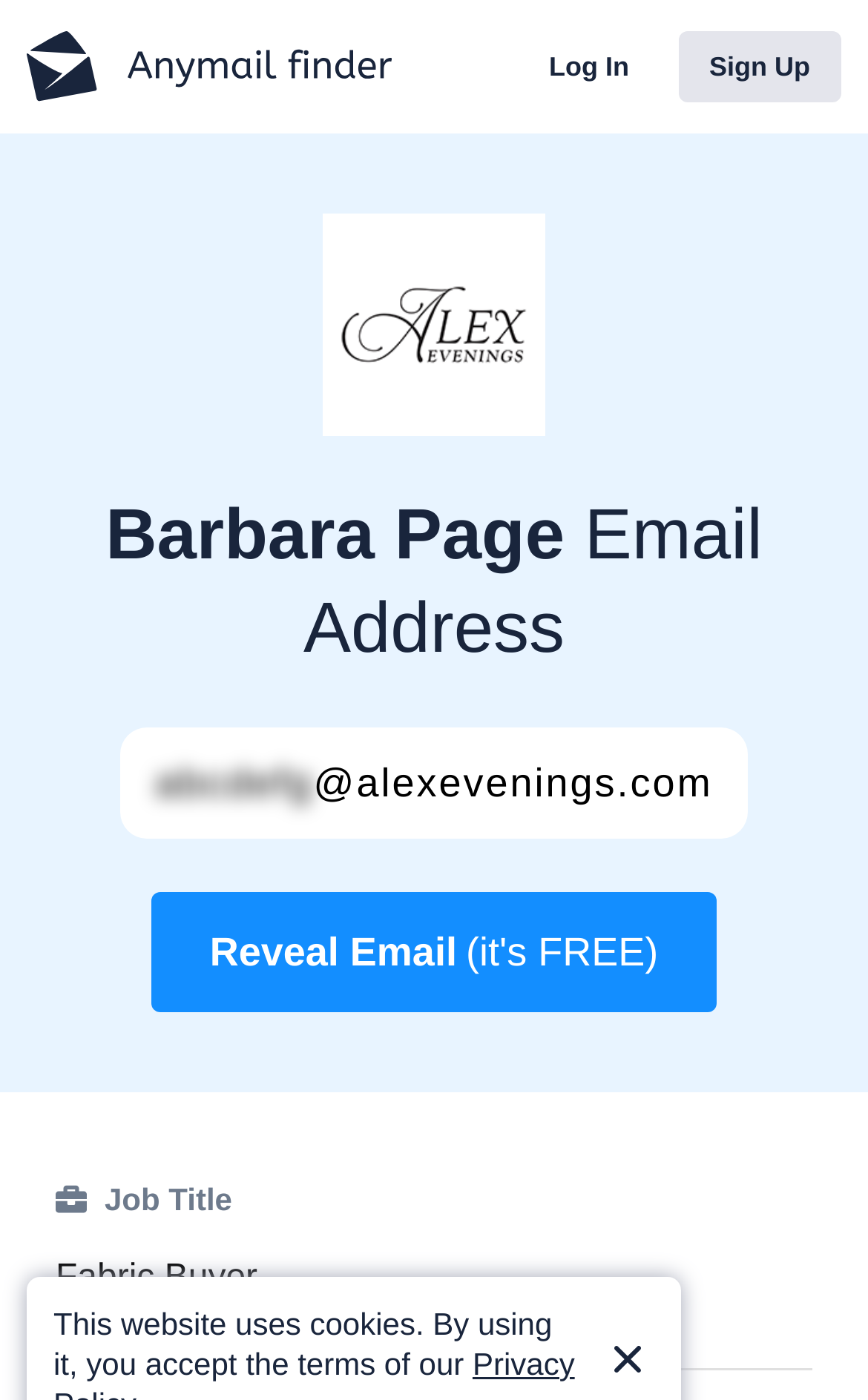Based on the element description Log In, identify the bounding box of the UI element in the given webpage screenshot. The coordinates should be in the format (top-left x, top-left y, bottom-right x, bottom-right y) and must be between 0 and 1.

[0.597, 0.022, 0.761, 0.073]